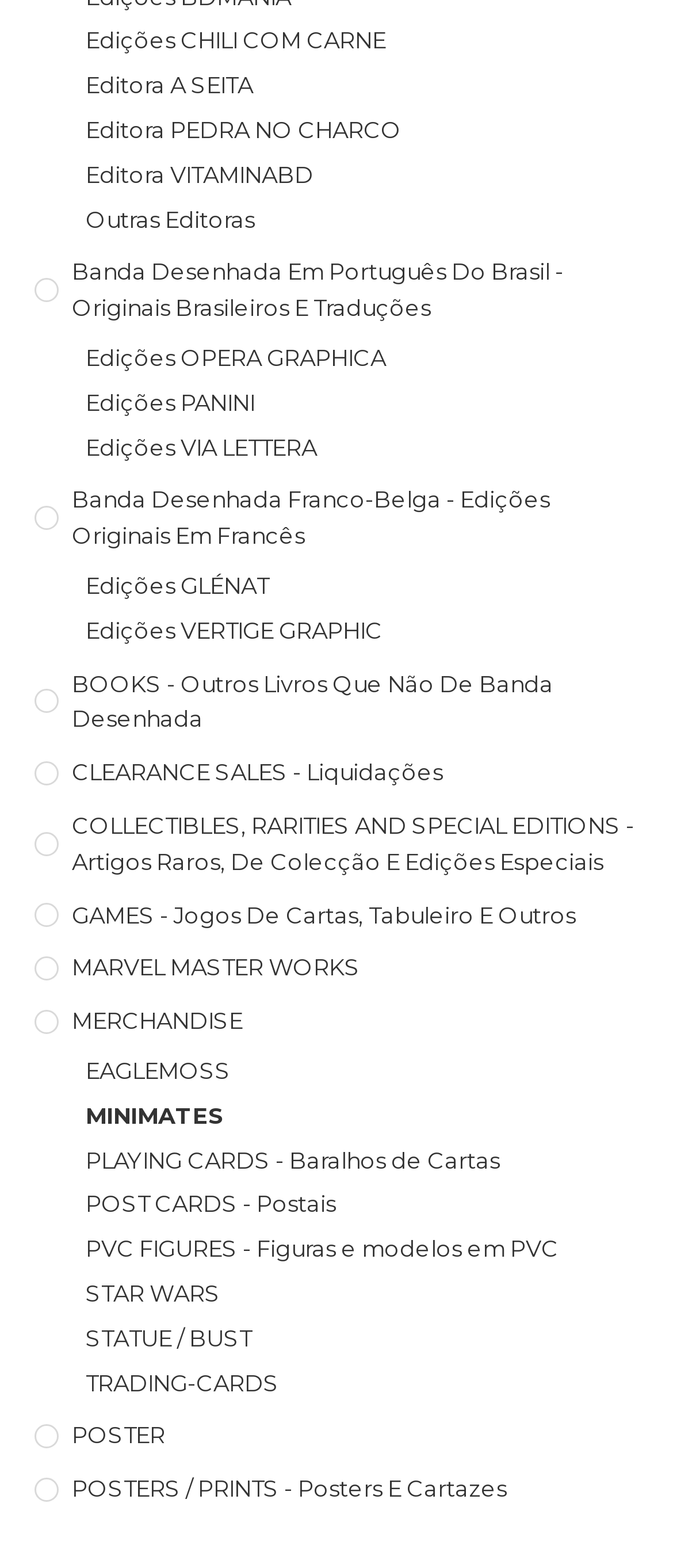What is the category of 'Banda Desenhada Em Português Do Brasil'?
Can you provide an in-depth and detailed response to the question?

The link 'Banda Desenhada Em Português Do Brasil' is categorized under original Brazilian comics, which suggests that it contains comics created in Brazil and published in Portuguese.